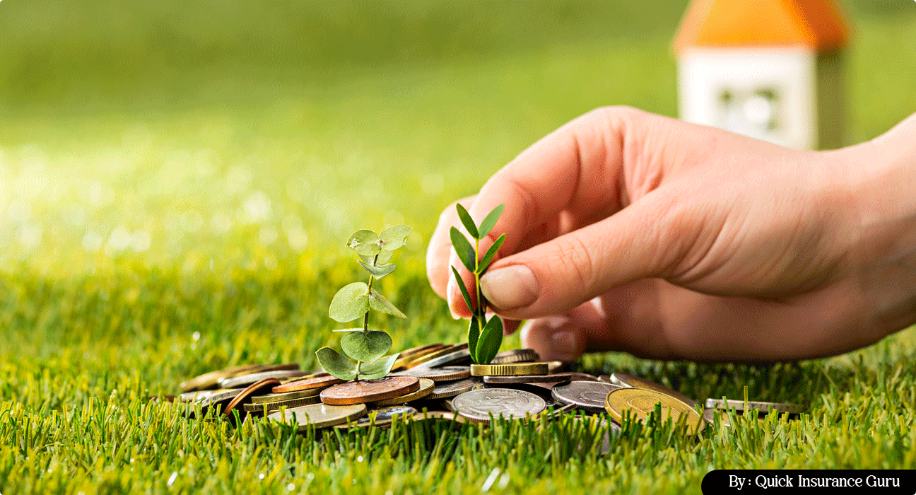What is the resource credited to Quick Insurance Guru?
By examining the image, provide a one-word or phrase answer.

The image